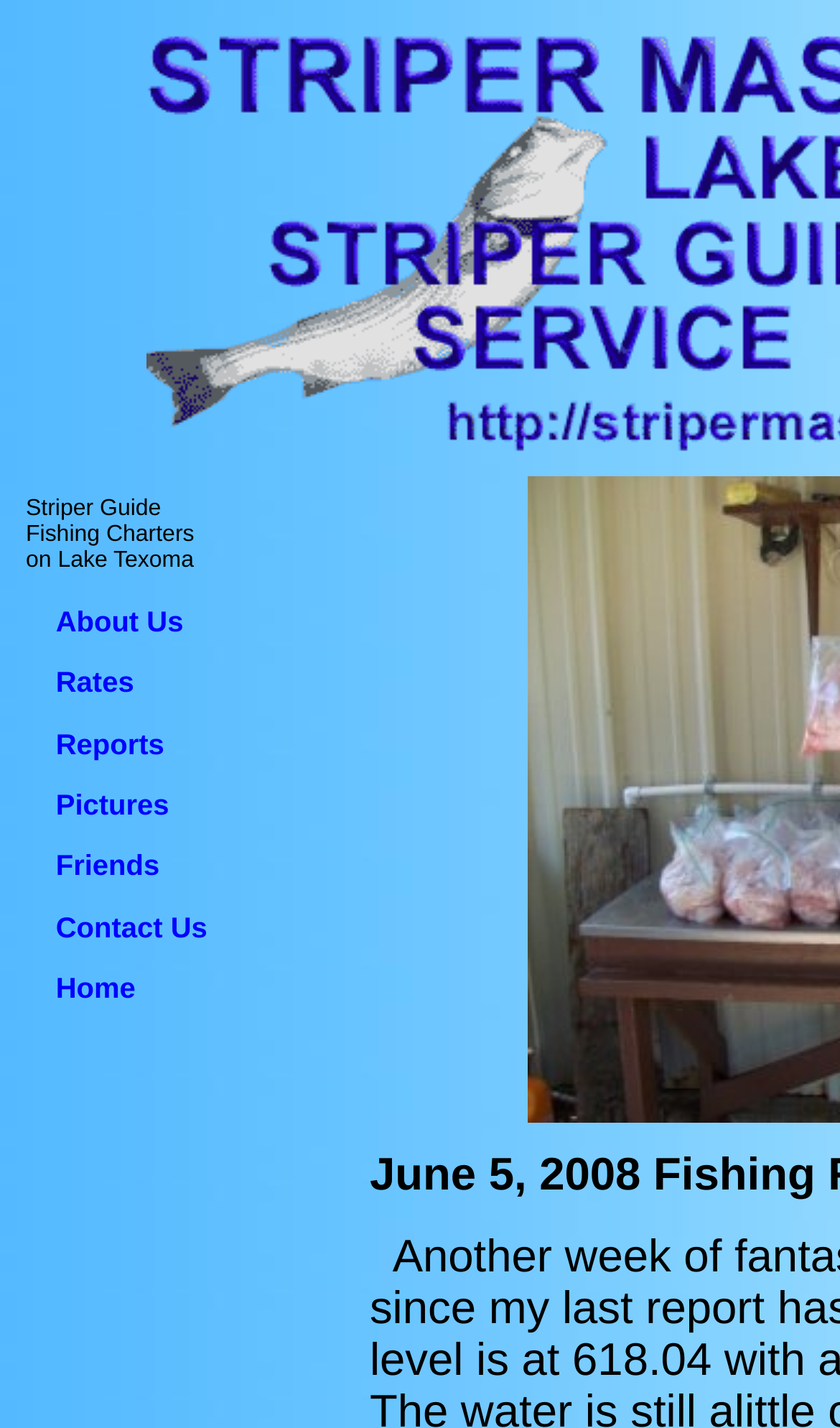Create a detailed narrative of the webpage’s visual and textual elements.

The webpage is about Lake Texoma Weekly Striper Fishing Report. At the top, there is a title "on Lake Texoma". Below the title, there is a navigation menu with 7 links: "About Us", "Rates", "Reports", "Pictures", "Friends", "Contact Us", and "Home". These links are aligned horizontally and take up a significant portion of the page. The links are evenly spaced and are positioned near the top of the page.